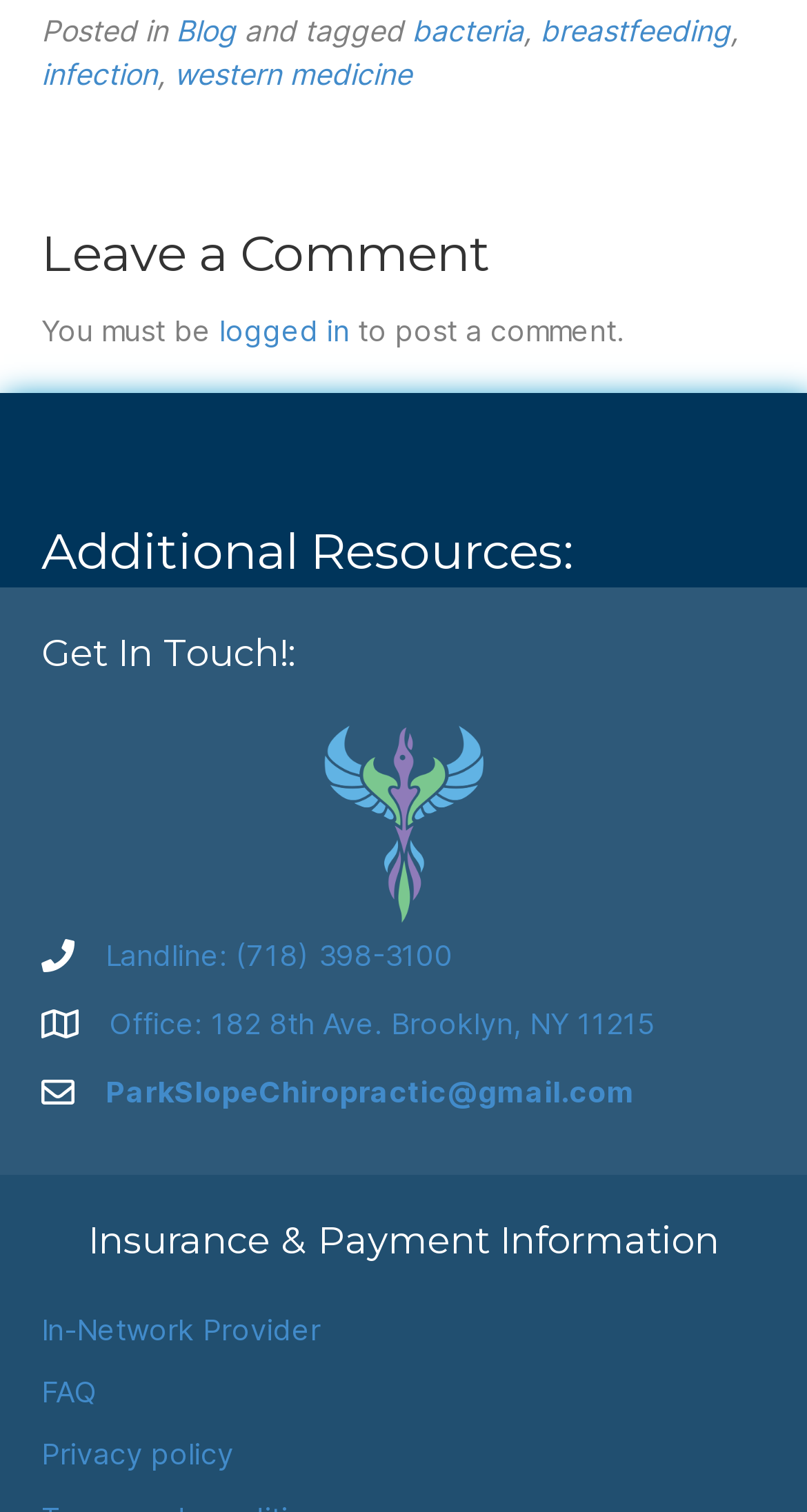Provide the bounding box coordinates of the area you need to click to execute the following instruction: "Click on 'bacteria'".

[0.51, 0.009, 0.649, 0.032]